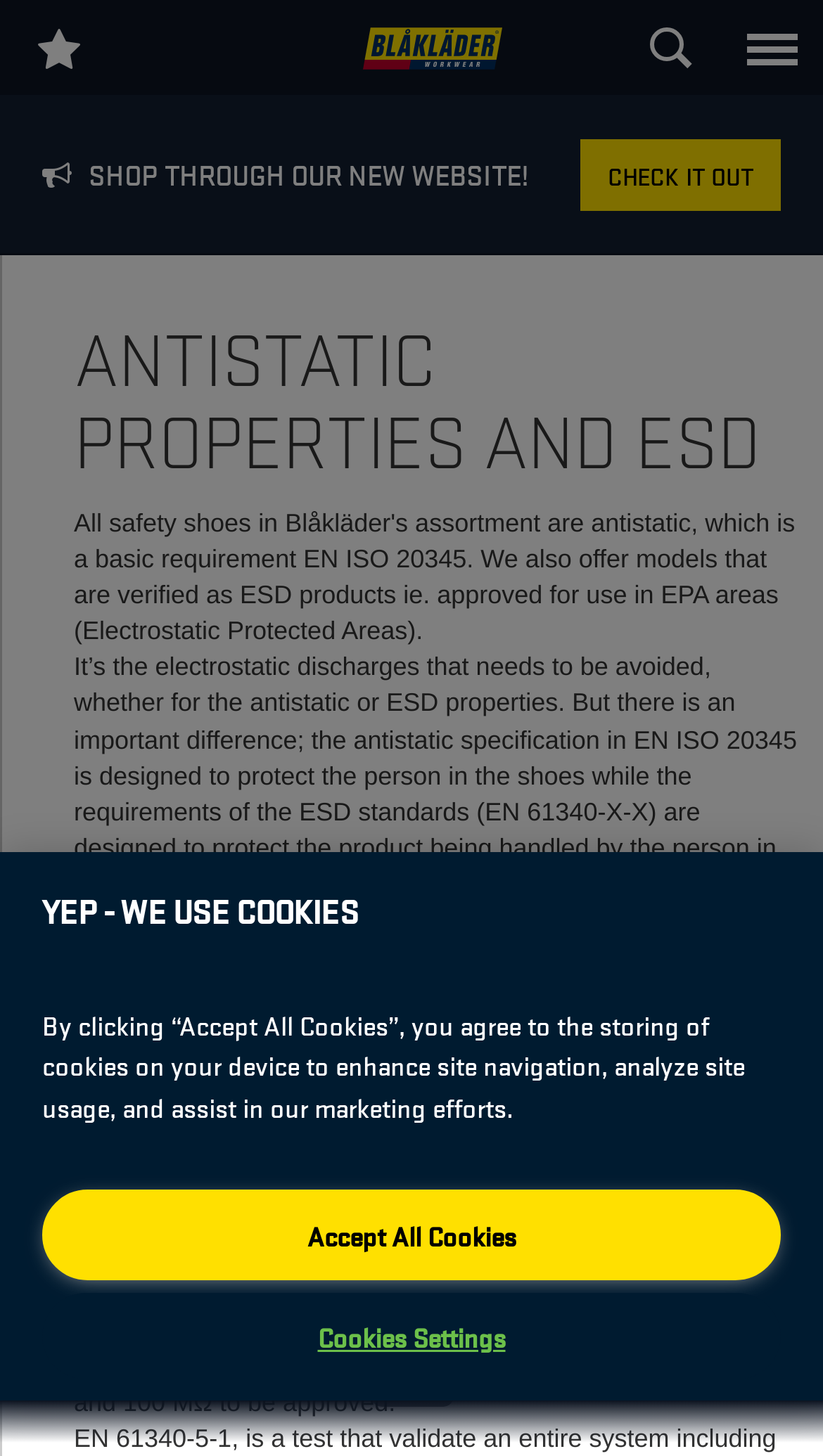Predict the bounding box coordinates of the area that should be clicked to accomplish the following instruction: "Click the Blåkläder logo". The bounding box coordinates should consist of four float numbers between 0 and 1, i.e., [left, top, right, bottom].

[0.44, 0.019, 0.61, 0.048]